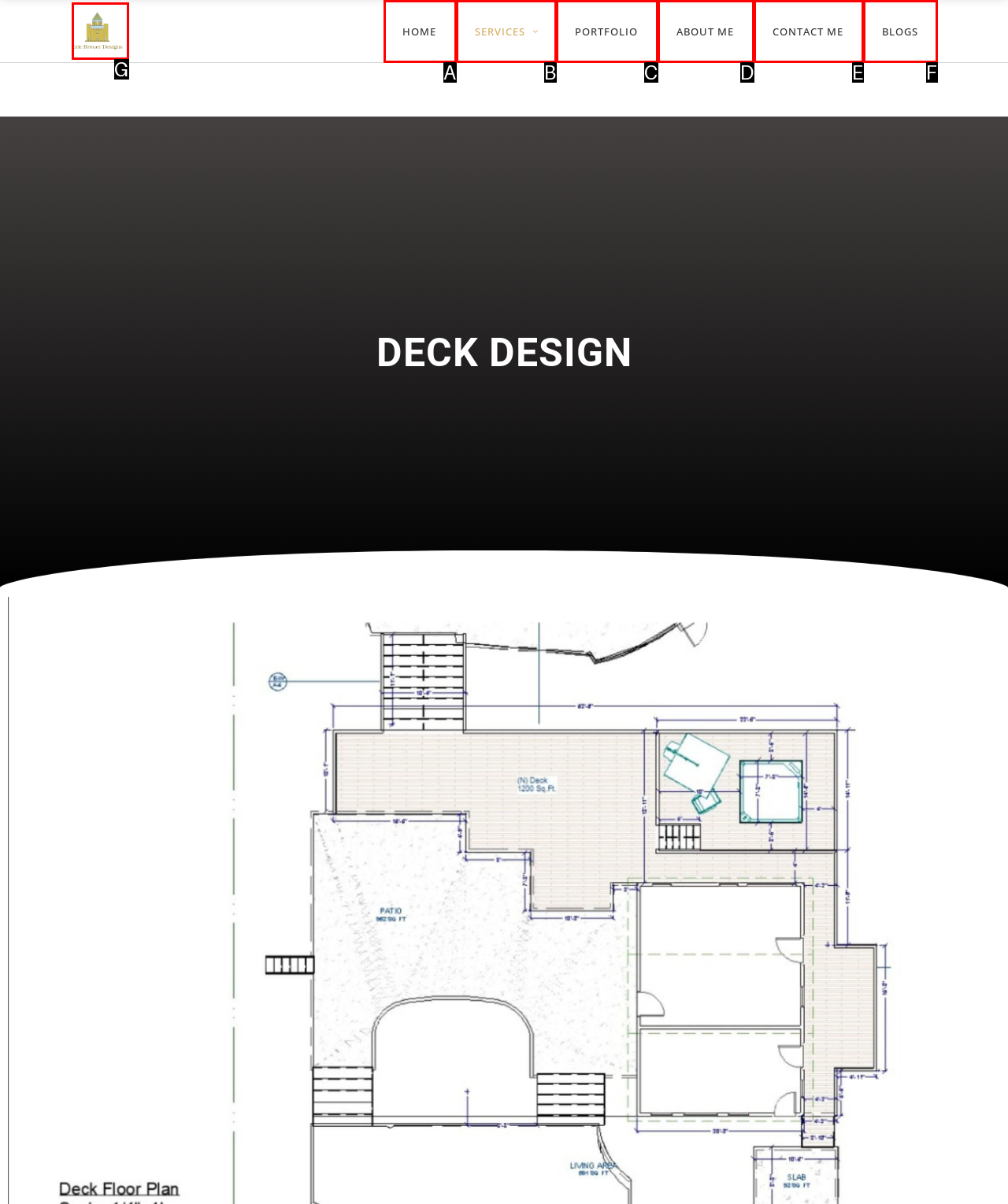Match the HTML element to the description: Contact Me. Answer with the letter of the correct option from the provided choices.

E